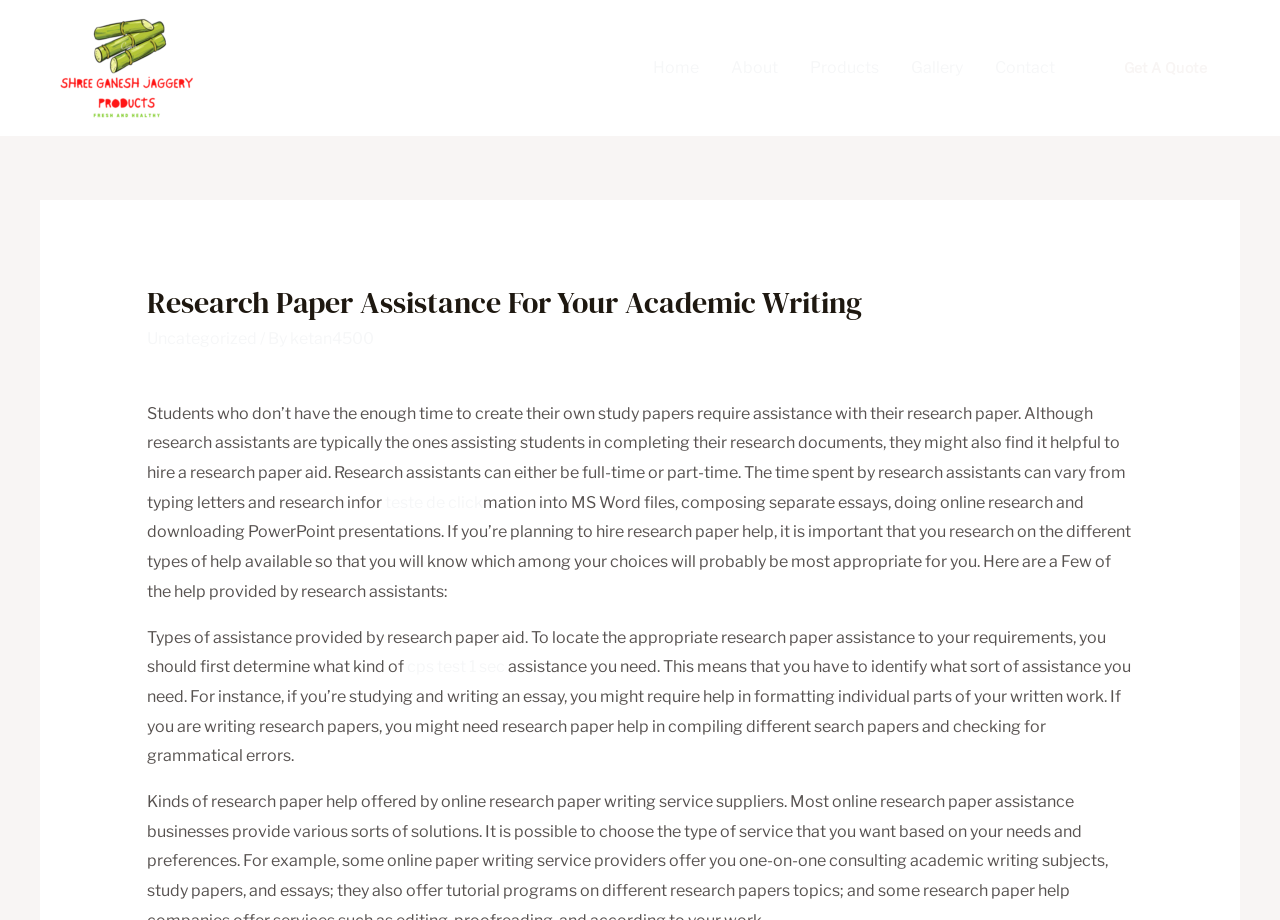Refer to the image and provide an in-depth answer to the question:
Why is it important to research on different types of help?

The webpage suggests that it's important to research on different types of help available so that students can find the most appropriate research paper assistance for their specific needs.